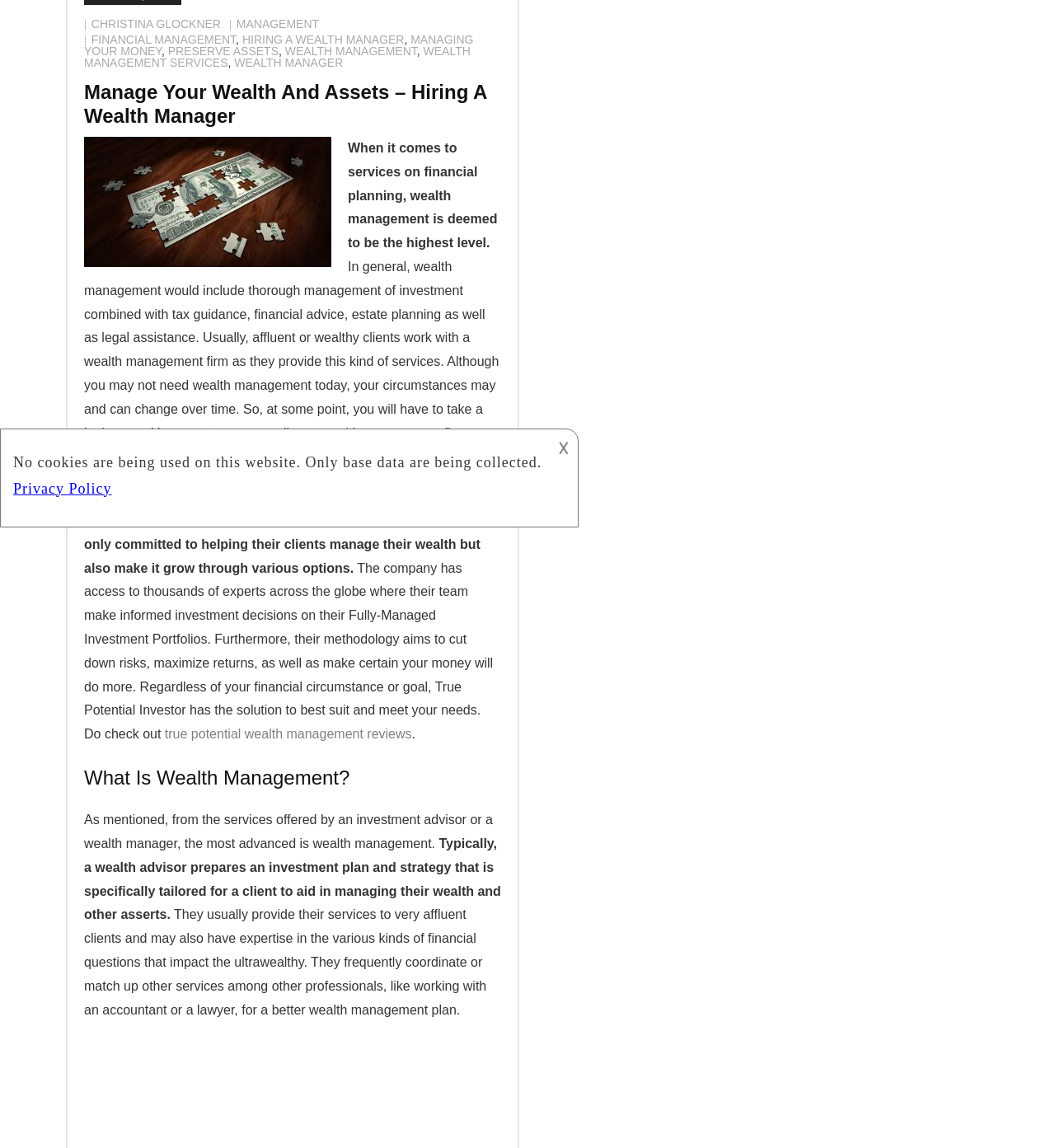Please determine the bounding box coordinates, formatted as (top-left x, top-left y, bottom-right x, bottom-right y), with all values as floating point numbers between 0 and 1. Identify the bounding box of the region described as: 𐌢

[0.529, 0.378, 0.544, 0.403]